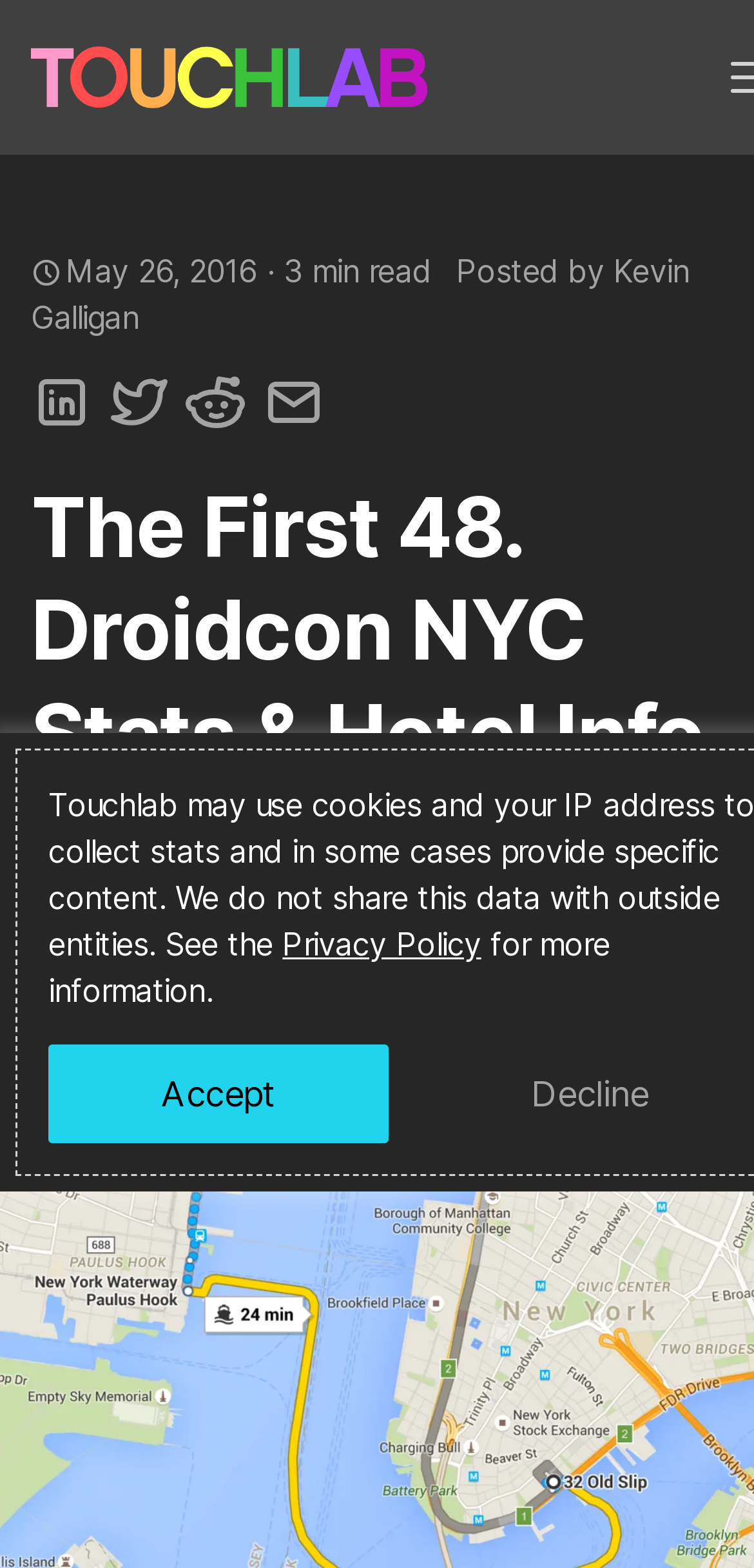What is the purpose of the buttons below the post?
Using the information from the image, give a concise answer in one word or a short phrase.

To share the post